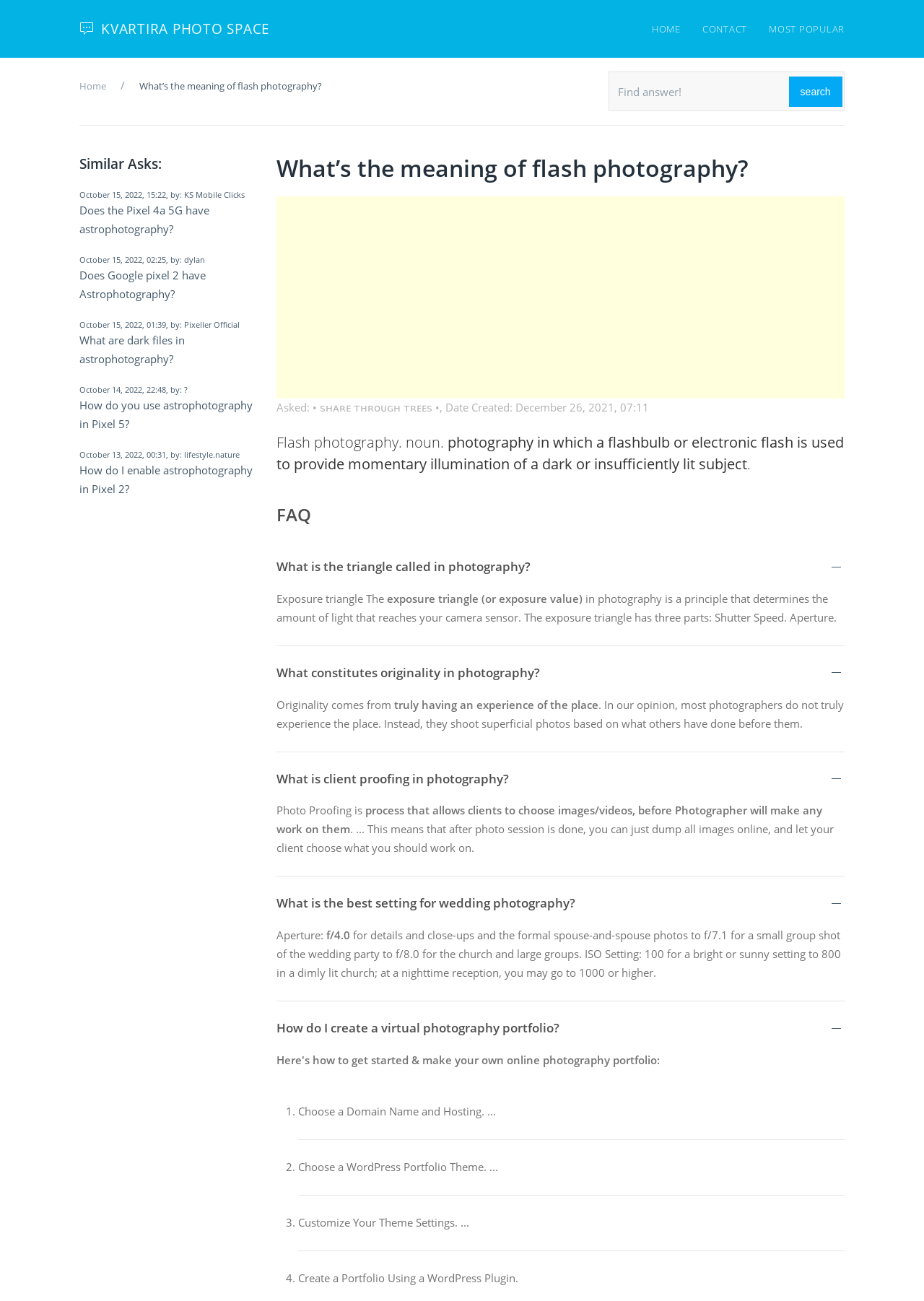Locate the bounding box coordinates of the item that should be clicked to fulfill the instruction: "search for answers".

[0.659, 0.055, 0.914, 0.085]